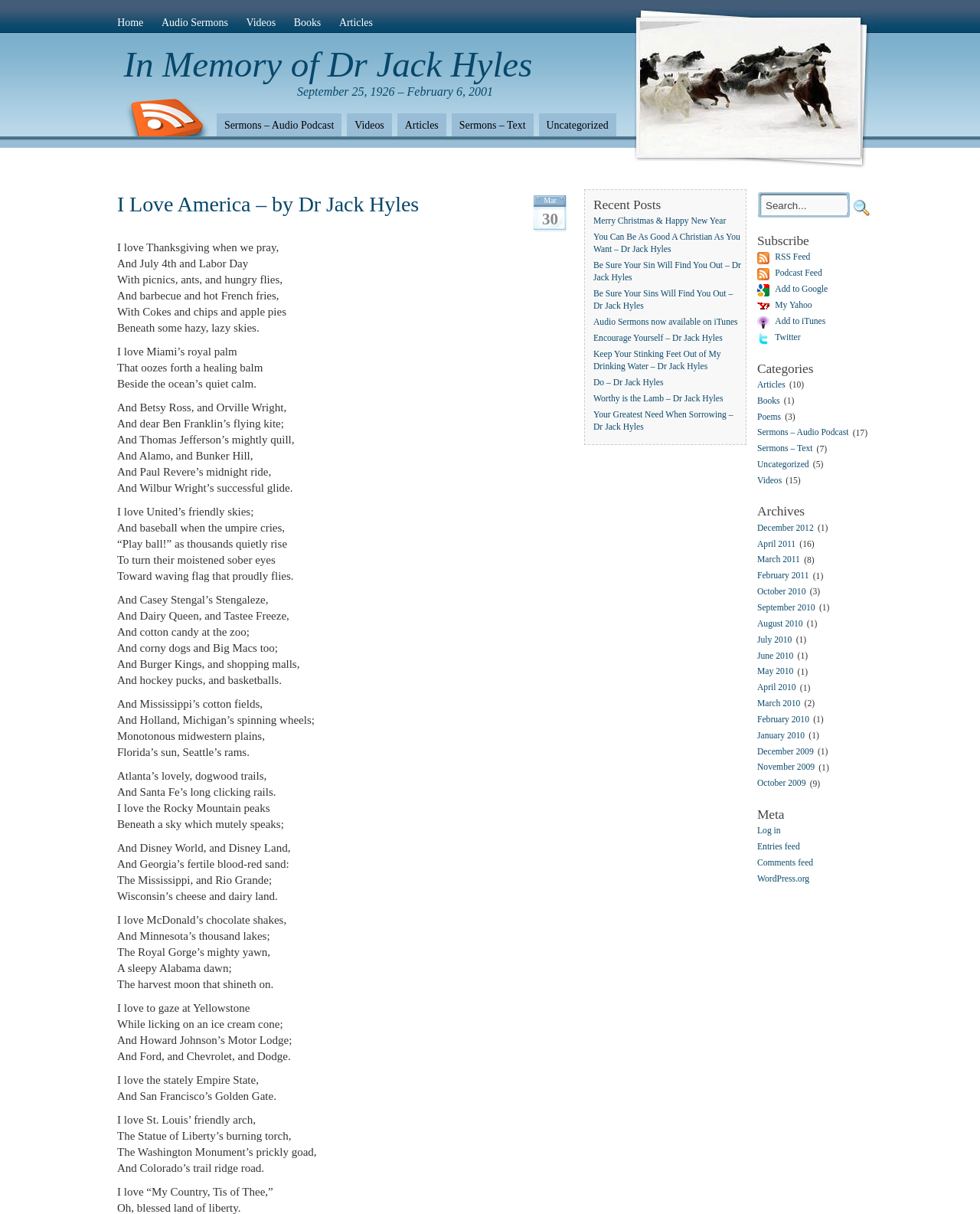Pinpoint the bounding box coordinates of the clickable element to carry out the following instruction: "Click on the 'Home' link."

[0.113, 0.007, 0.153, 0.028]